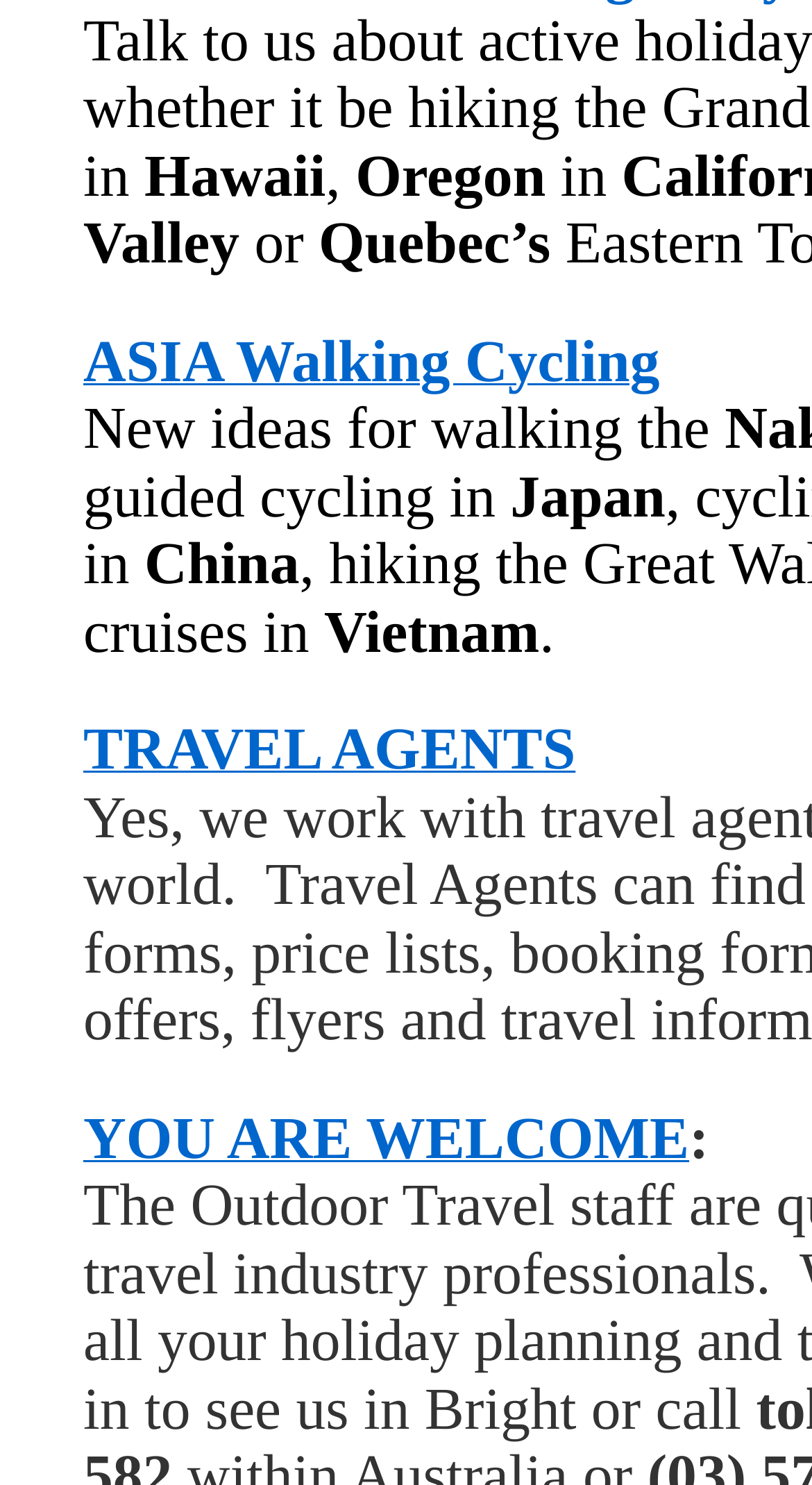Locate the bounding box of the UI element with the following description: "TRAVEL AGENTS".

[0.103, 0.553, 0.709, 0.577]